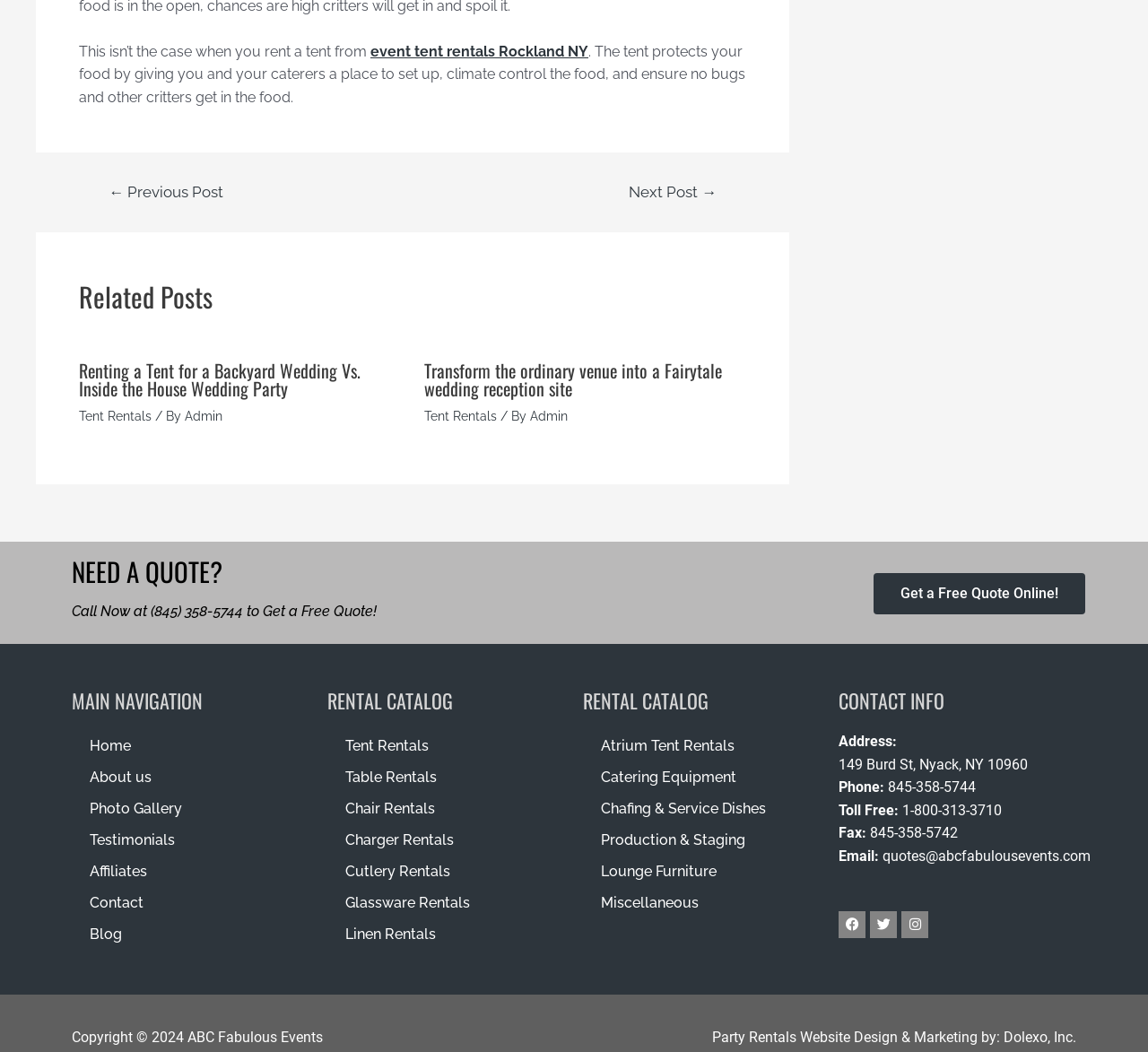Answer the following query concisely with a single word or phrase:
What is the phone number to get a free quote?

(845) 358-5744